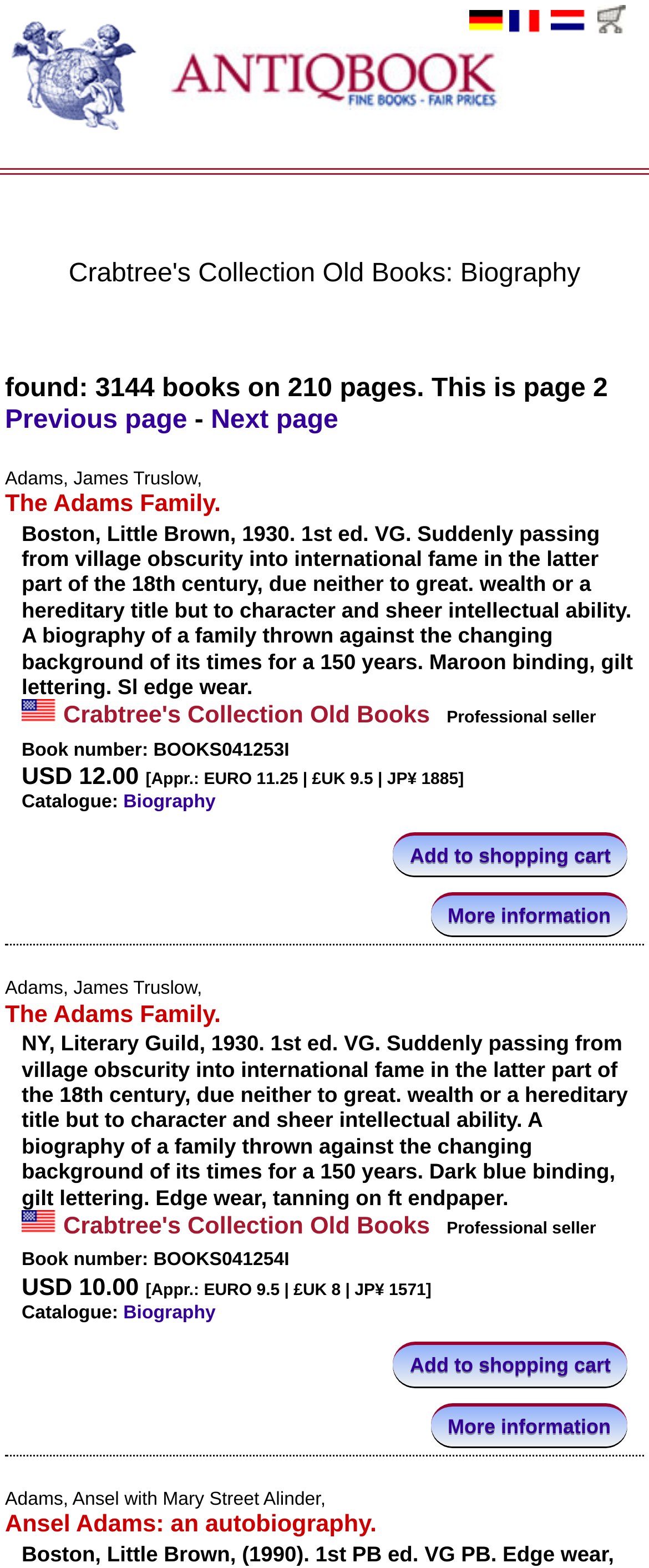What is the price of the first book?
Answer the question with detailed information derived from the image.

I examined the webpage and found the first book entry, which has a price label 'USD 12.00'. This is the price of the first book.